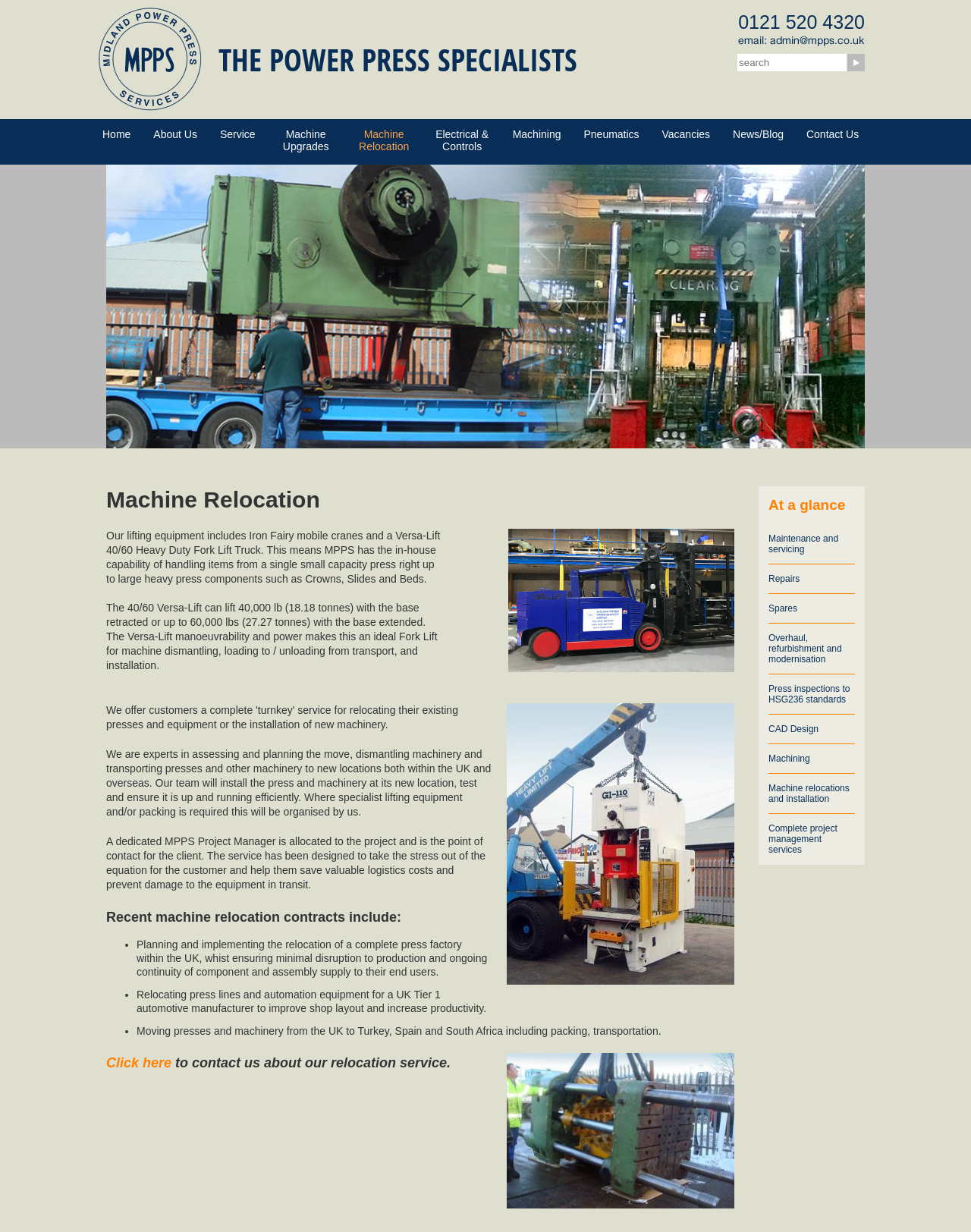Please identify the coordinates of the bounding box that should be clicked to fulfill this instruction: "Click here to contact us about our relocation service".

[0.109, 0.857, 0.177, 0.869]